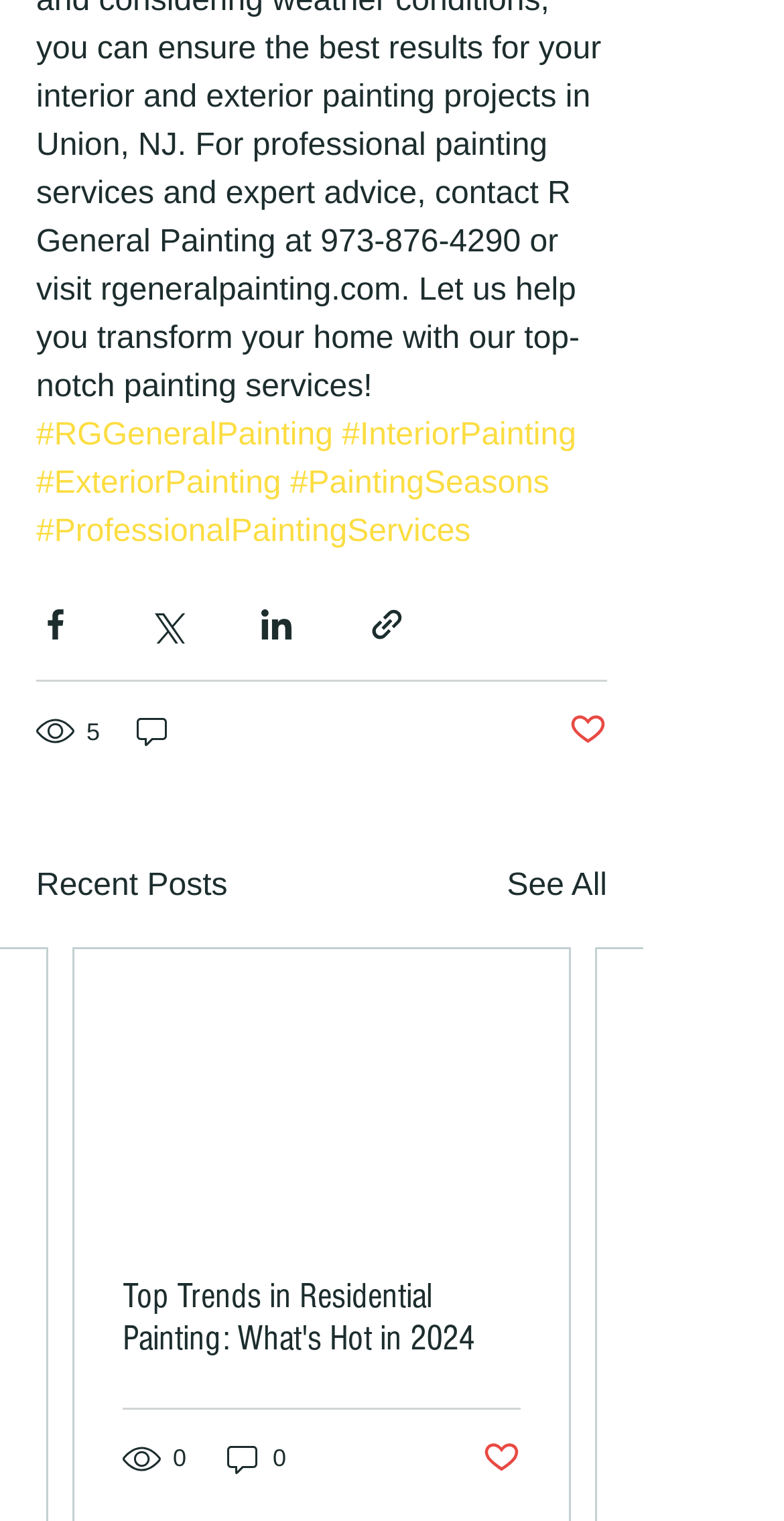Pinpoint the bounding box coordinates of the area that must be clicked to complete this instruction: "Like a post".

[0.615, 0.945, 0.664, 0.973]